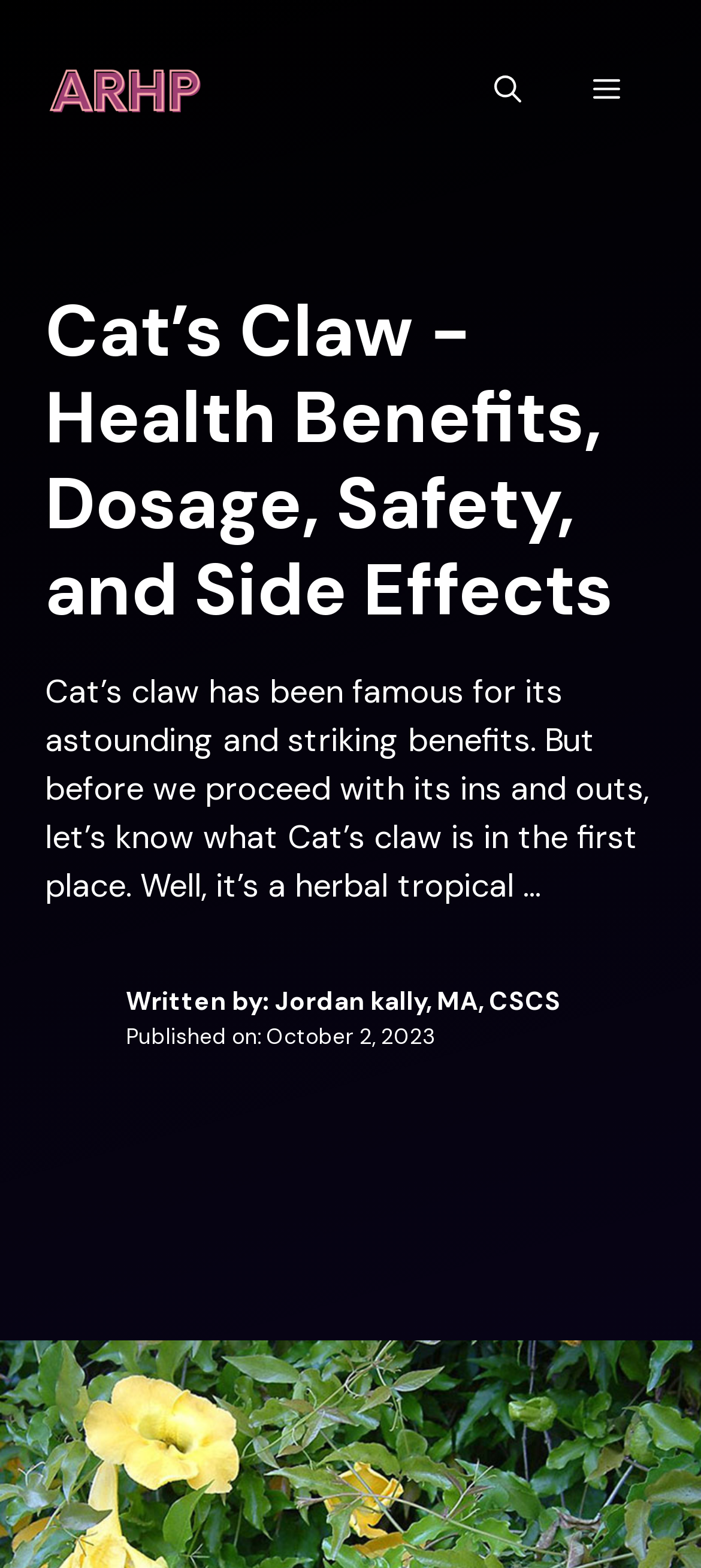Determine the bounding box for the UI element that matches this description: "aria-label="Open Search Bar"".

[0.654, 0.023, 0.795, 0.092]